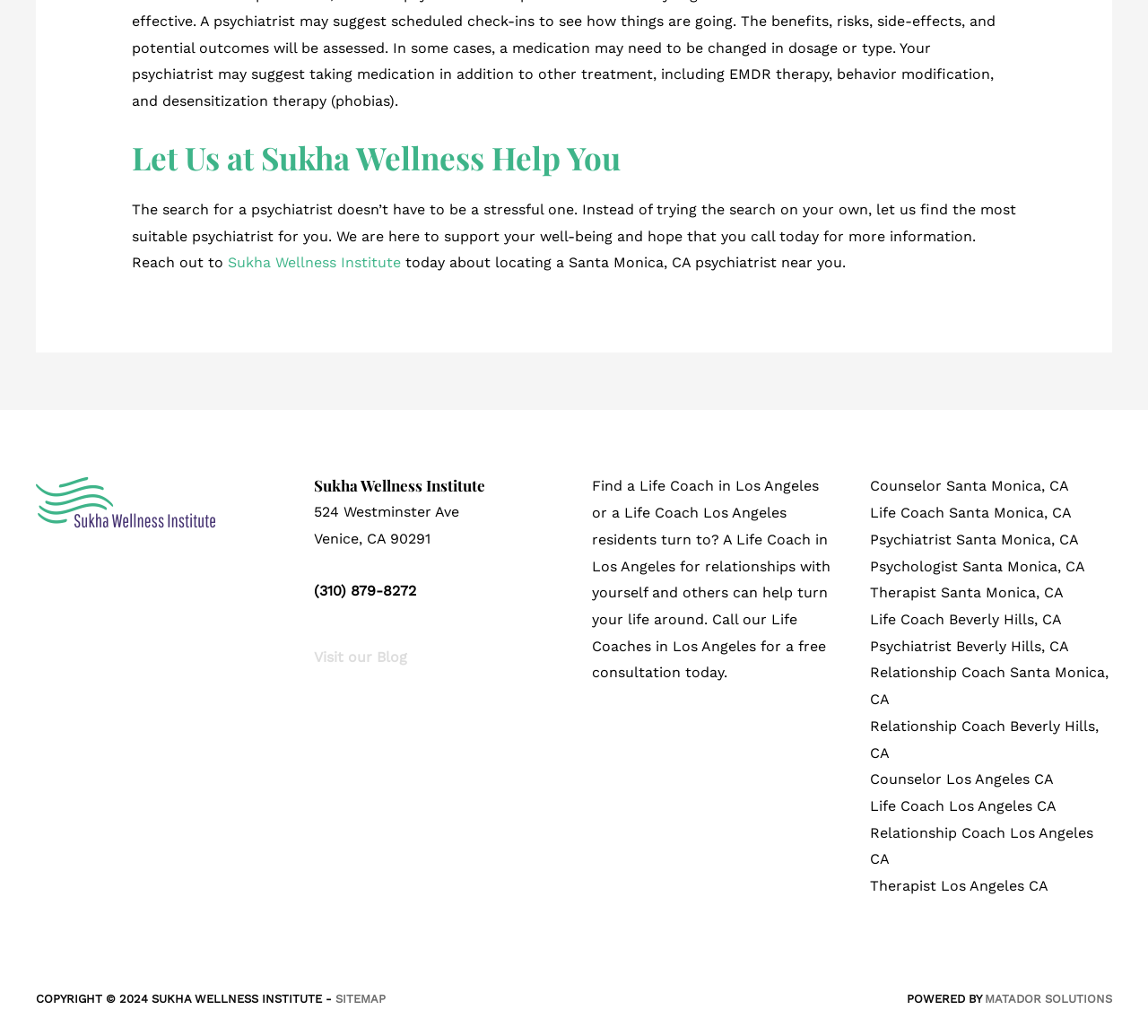Can you specify the bounding box coordinates of the area that needs to be clicked to fulfill the following instruction: "Click the 'Food Delivery' link"?

None